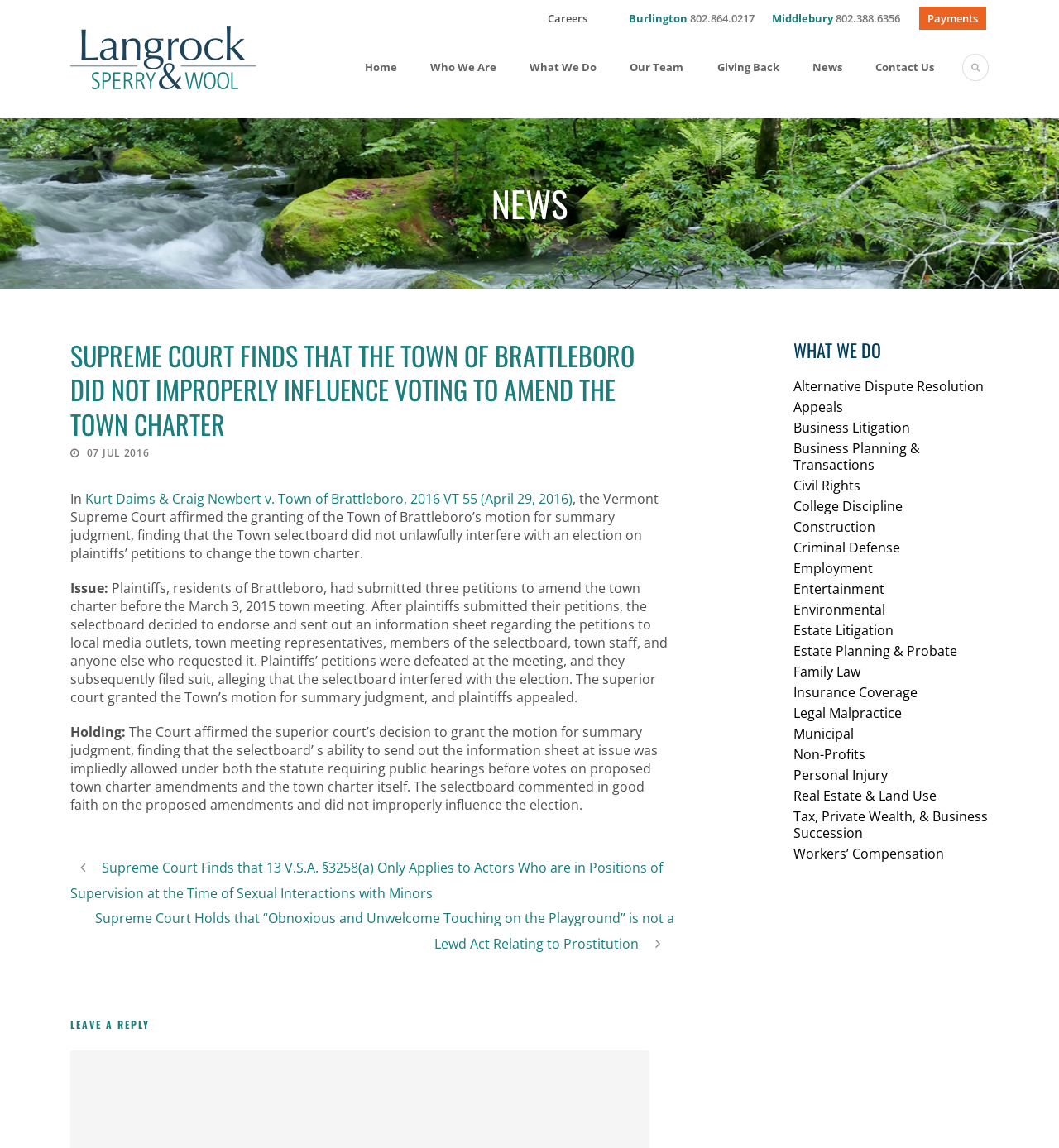Identify the bounding box of the UI component described as: "Business Planning & Transactions".

[0.749, 0.383, 0.869, 0.413]